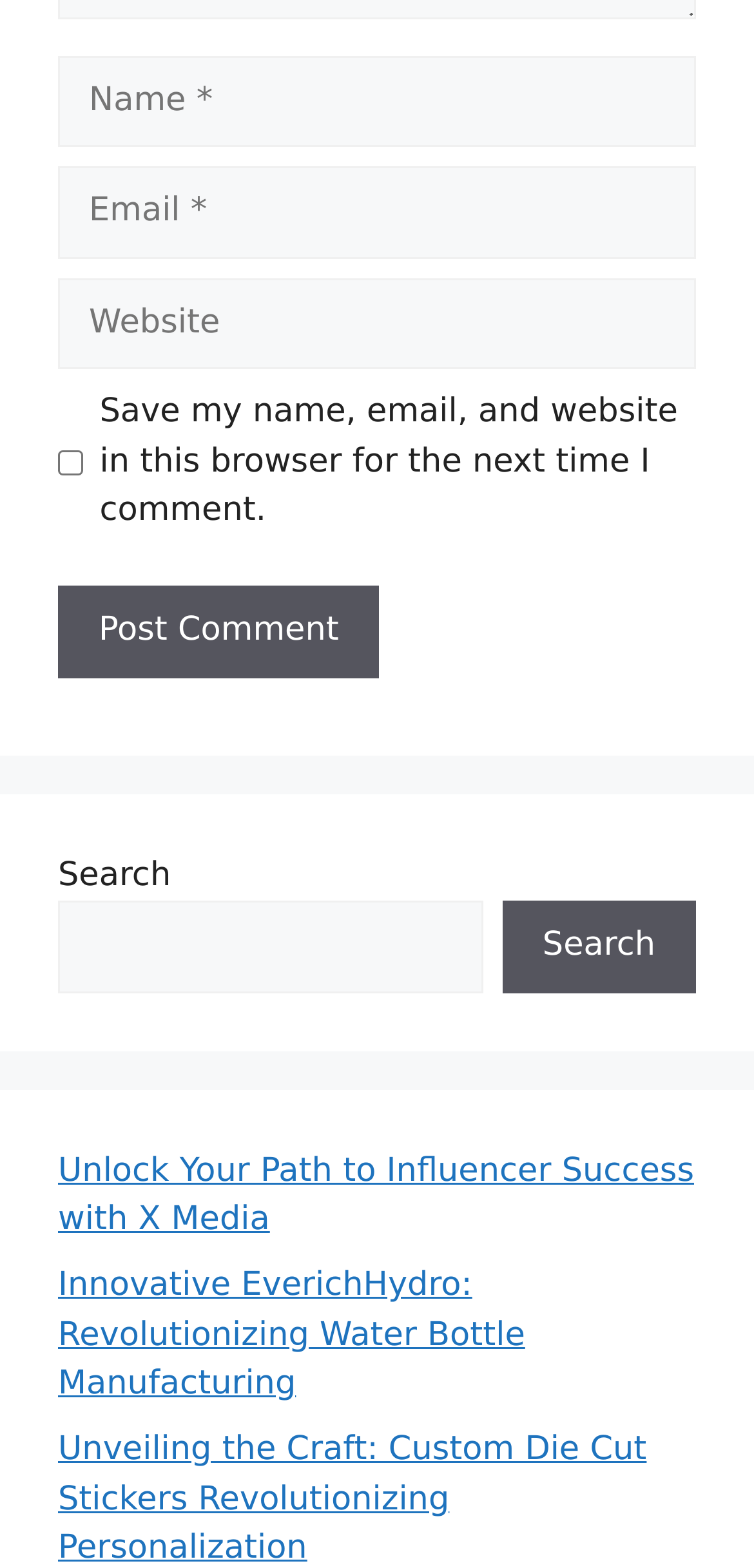Using the information from the screenshot, answer the following question thoroughly:
How many textboxes are required?

The 'Name' and 'Email' textboxes have a 'required: True' attribute, indicating that they are mandatory fields. The 'Website' textbox does not have this attribute, suggesting that it is optional.